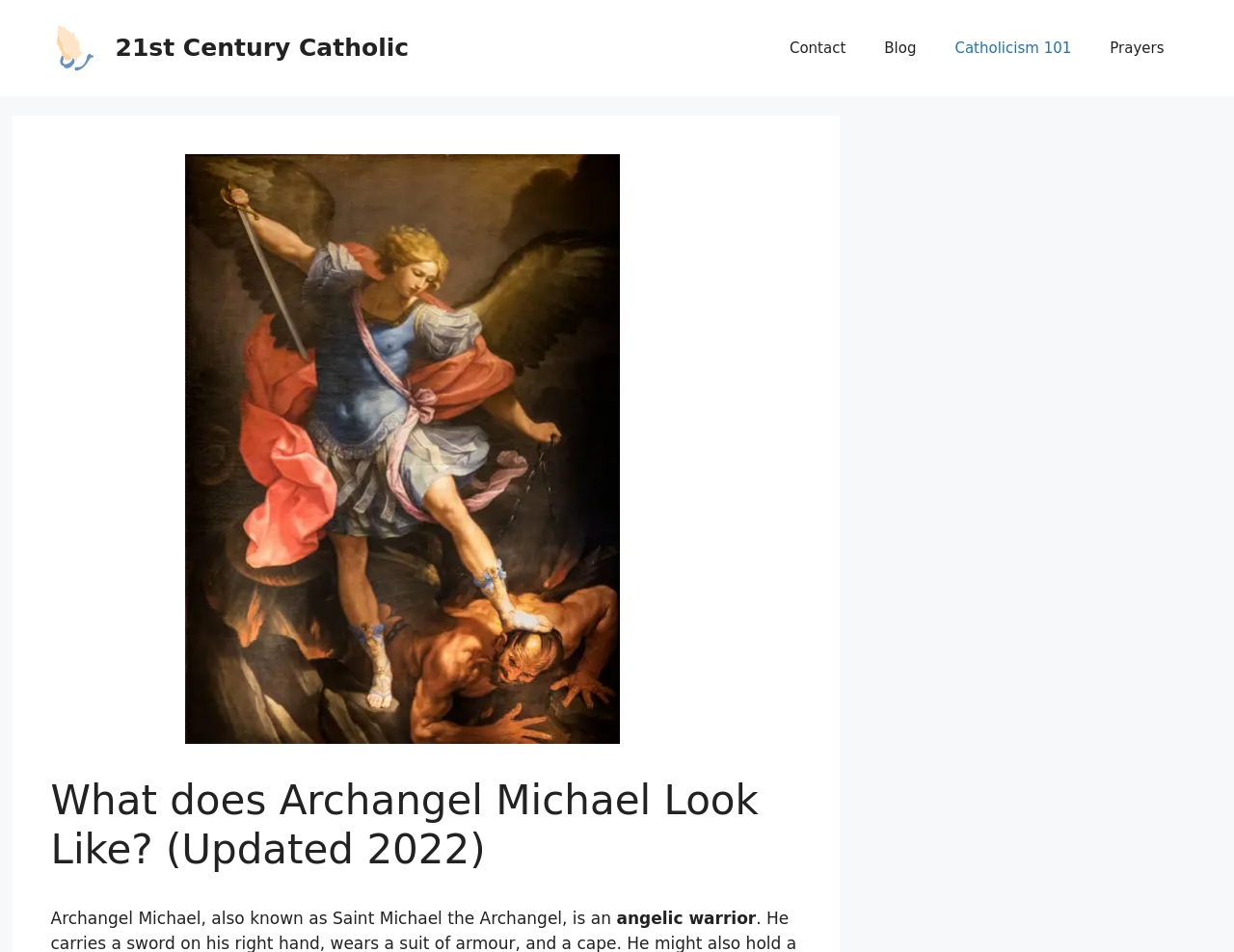Identify and provide the text content of the webpage's primary headline.

What does Archangel Michael Look Like? (Updated 2022)